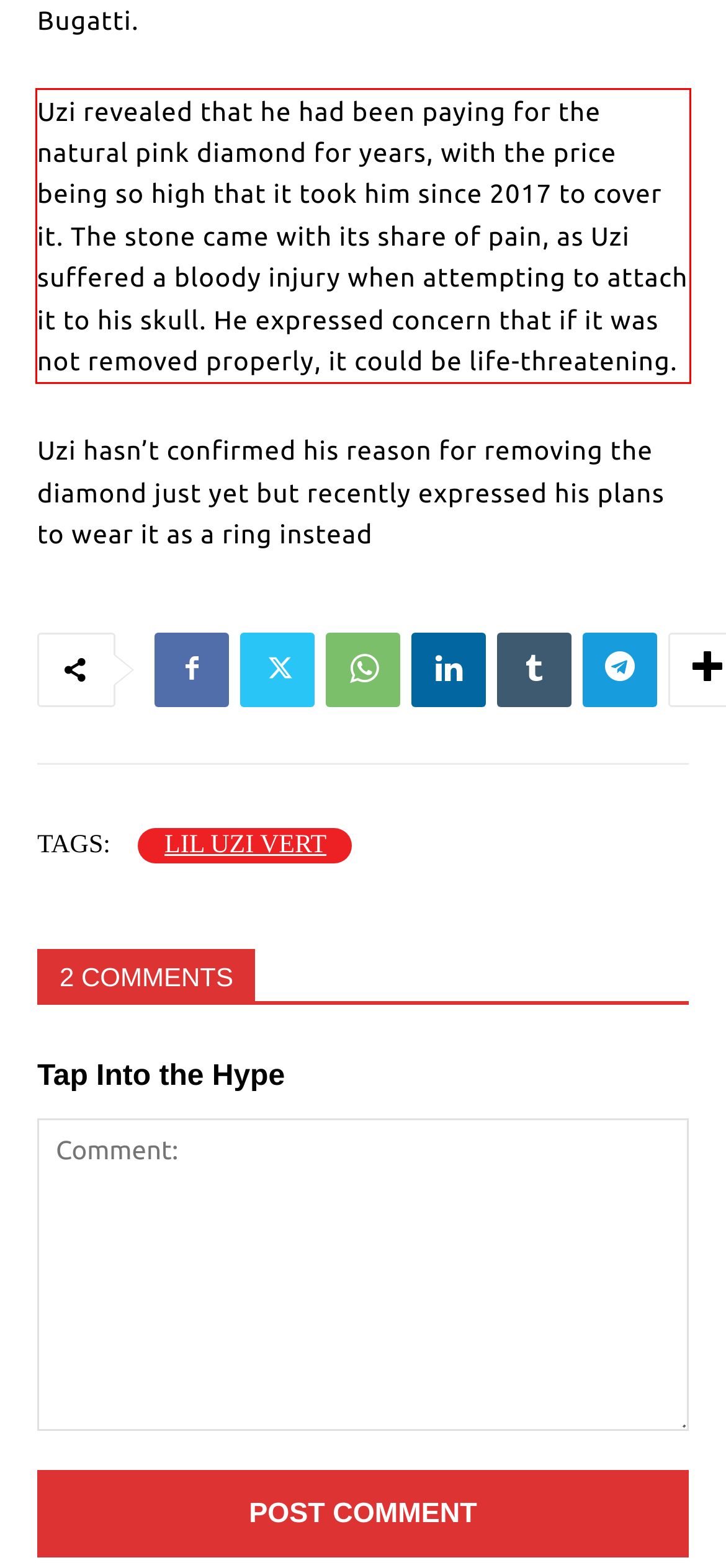Please examine the webpage screenshot and extract the text within the red bounding box using OCR.

Uzi revealed that he had been paying for the natural pink diamond for years, with the price being so high that it took him since 2017 to cover it. The stone came with its share of pain, as Uzi suffered a bloody injury when attempting to attach it to his skull. He expressed concern that if it was not removed properly, it could be life-threatening.